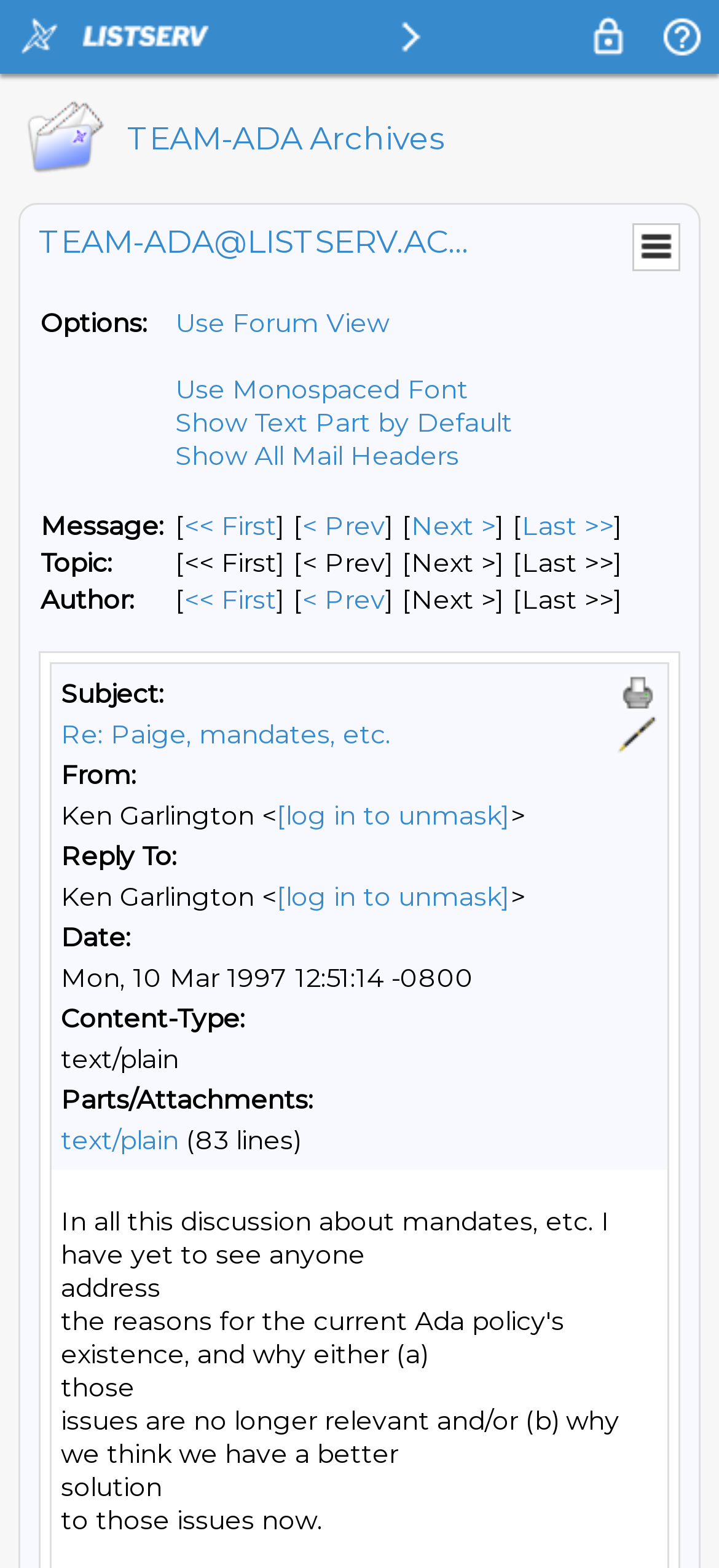Please find the bounding box coordinates of the element that needs to be clicked to perform the following instruction: "Click on the 'Menu' link". The bounding box coordinates should be four float numbers between 0 and 1, represented as [left, top, right, bottom].

[0.882, 0.144, 0.944, 0.172]